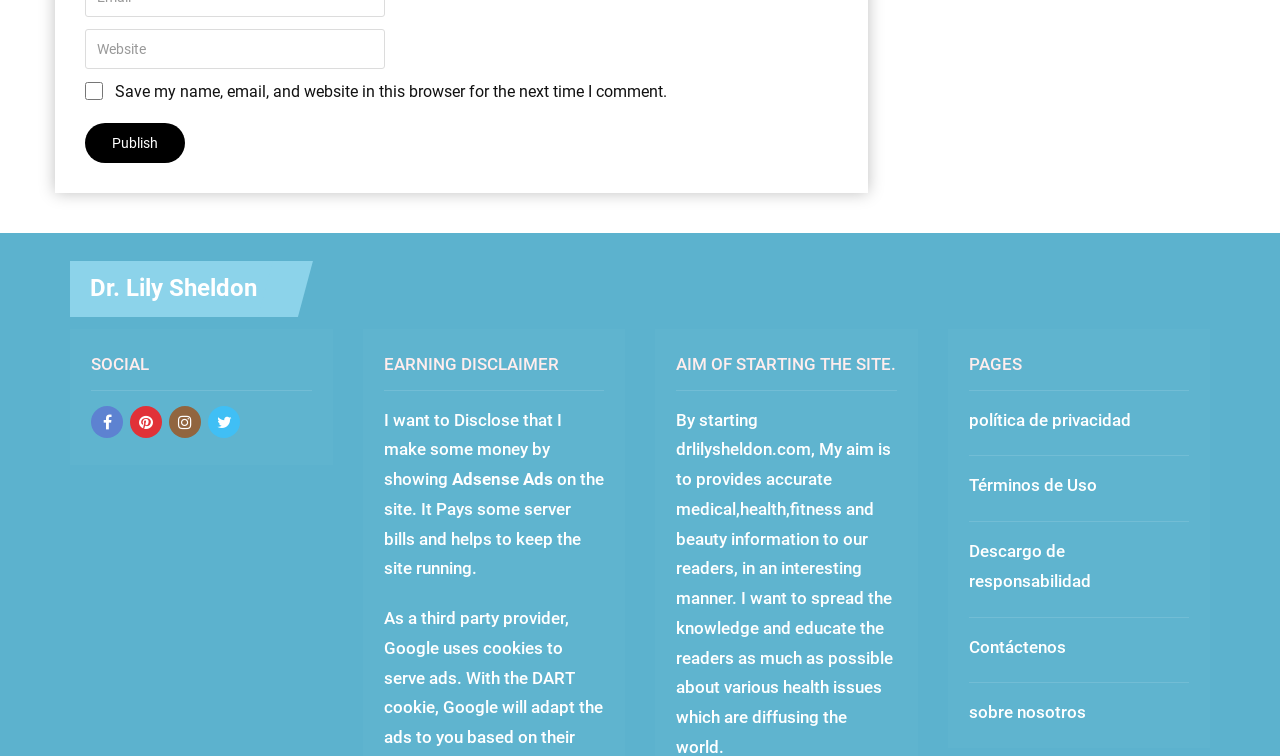Return the bounding box coordinates of the UI element that corresponds to this description: "sobre nosotros". The coordinates must be given as four float numbers in the range of 0 and 1, [left, top, right, bottom].

[0.757, 0.929, 0.848, 0.955]